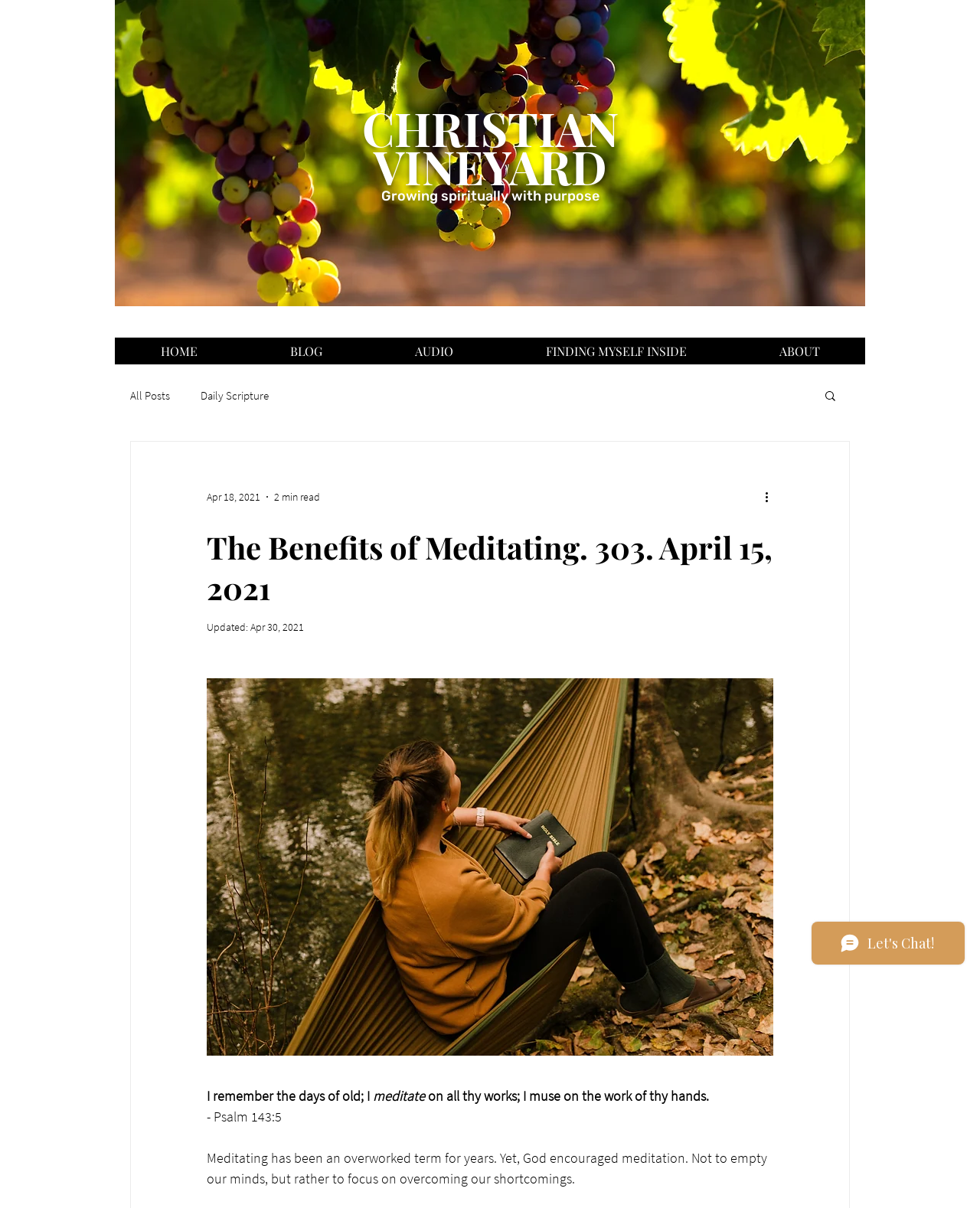What is the name of the website?
Relying on the image, give a concise answer in one word or a brief phrase.

CHRISTIAN VINEYARD